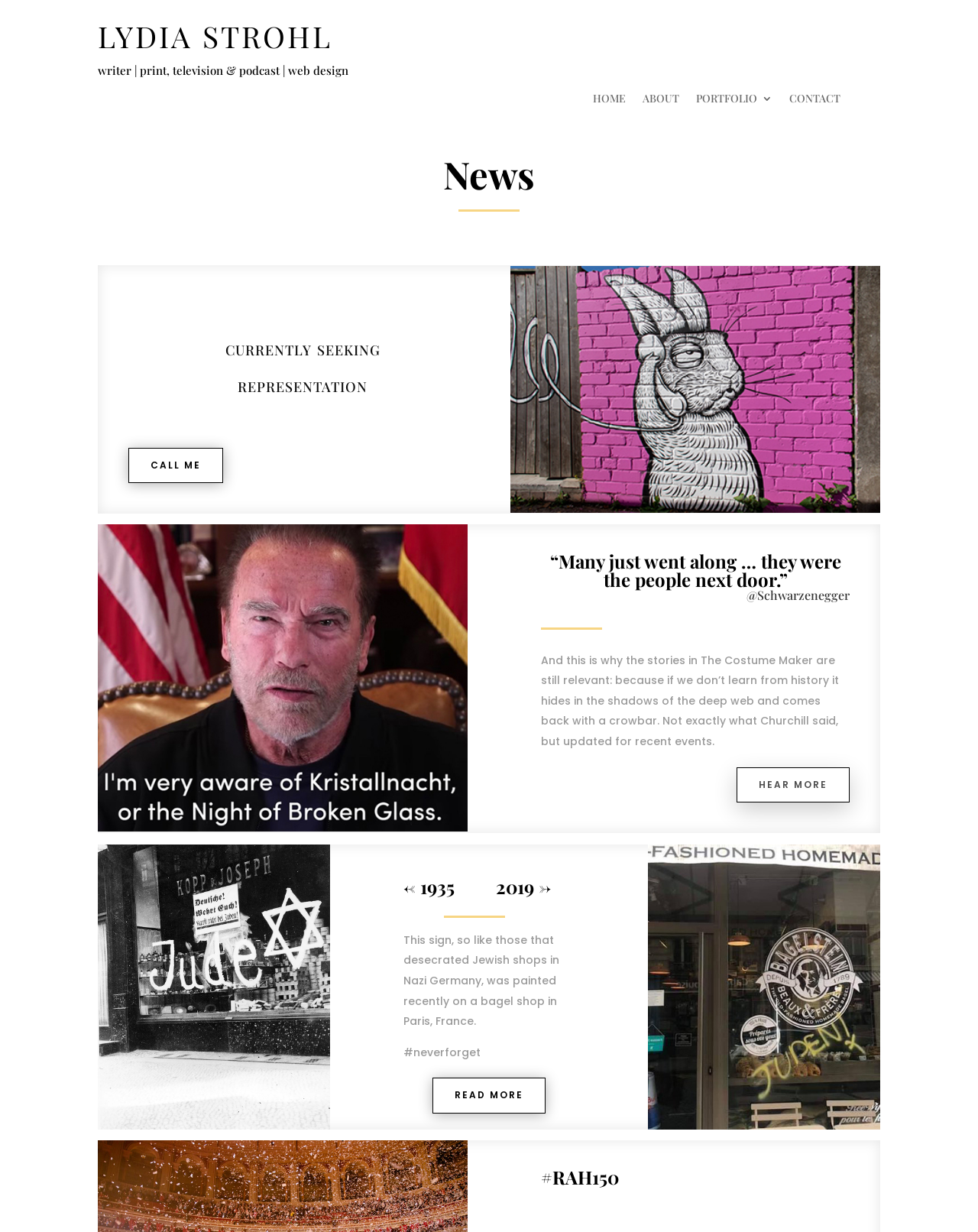Locate the bounding box coordinates for the element described below: "call me". The coordinates must be four float values between 0 and 1, formatted as [left, top, right, bottom].

[0.131, 0.364, 0.228, 0.392]